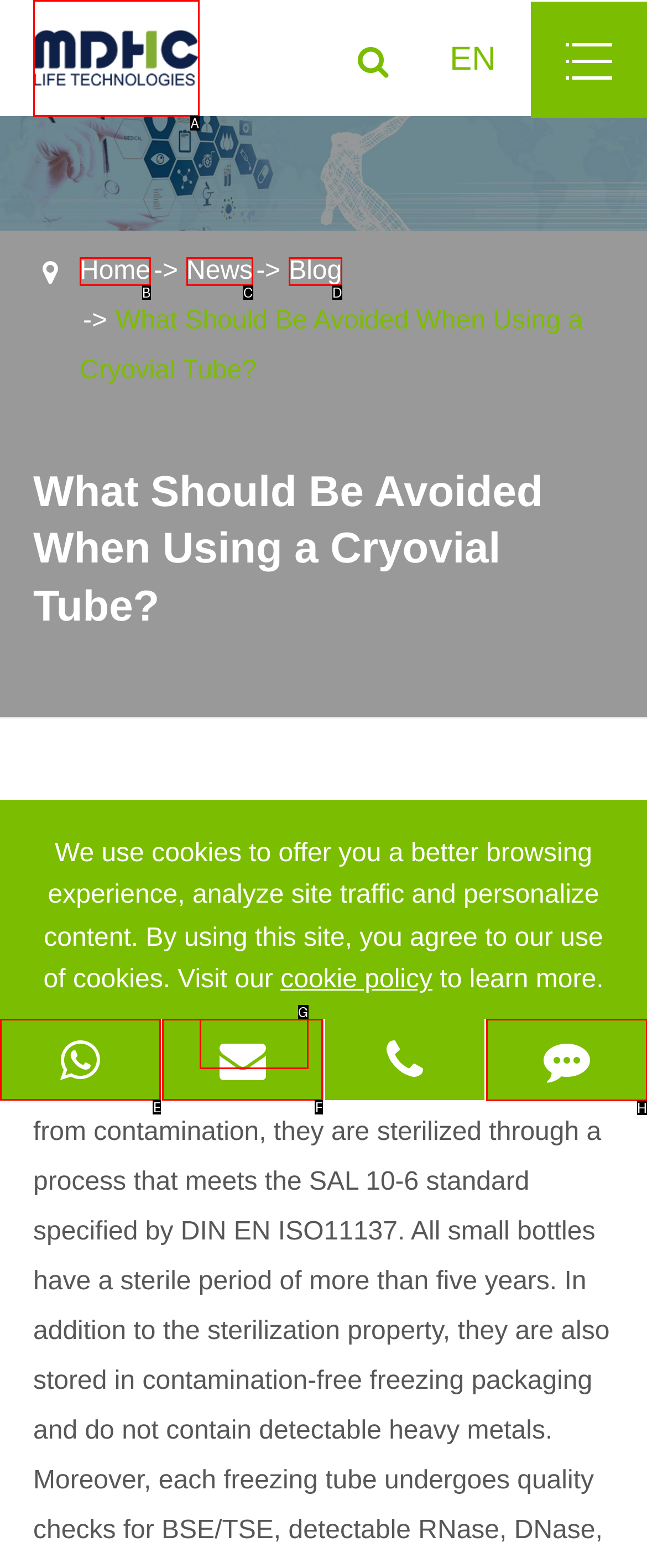Point out the specific HTML element to click to complete this task: Check out Instagram services Reply with the letter of the chosen option.

None